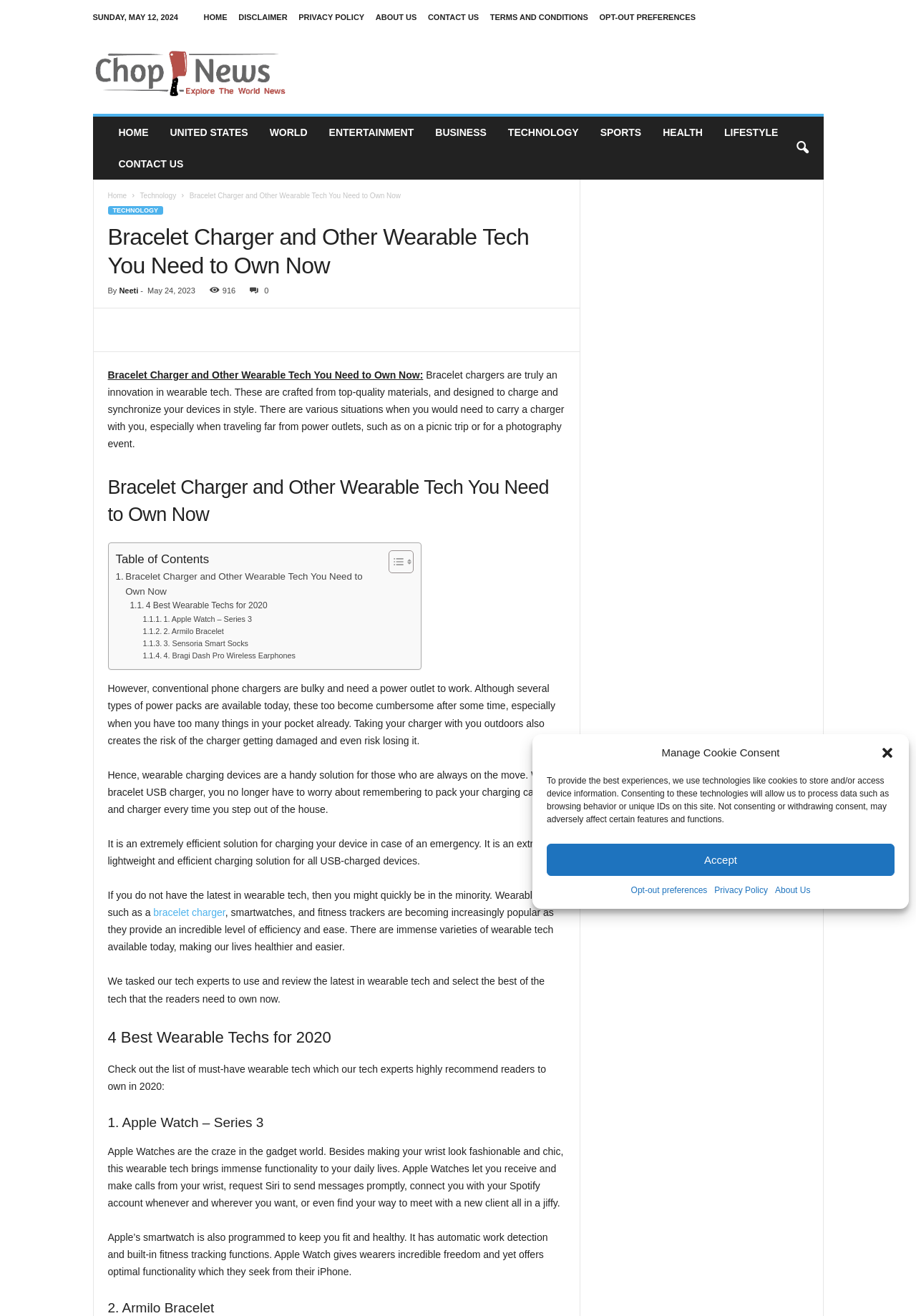Specify the bounding box coordinates of the element's area that should be clicked to execute the given instruction: "Check the 'TECHNOLOGY' section". The coordinates should be four float numbers between 0 and 1, i.e., [left, top, right, bottom].

[0.543, 0.089, 0.643, 0.113]